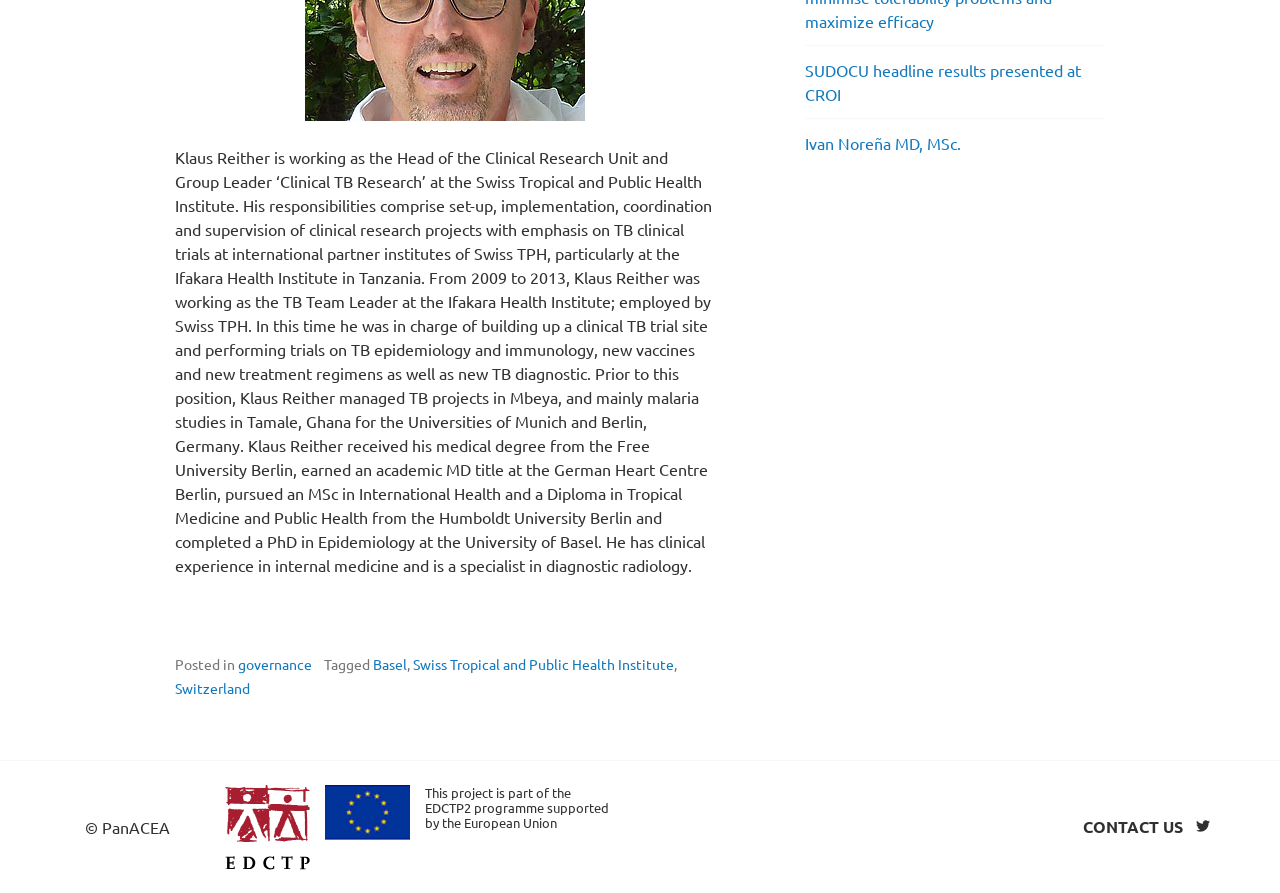Based on the element description, predict the bounding box coordinates (top-left x, top-left y, bottom-right x, bottom-right y) for the UI element in the screenshot: alt="edctp"

[0.176, 0.955, 0.242, 0.977]